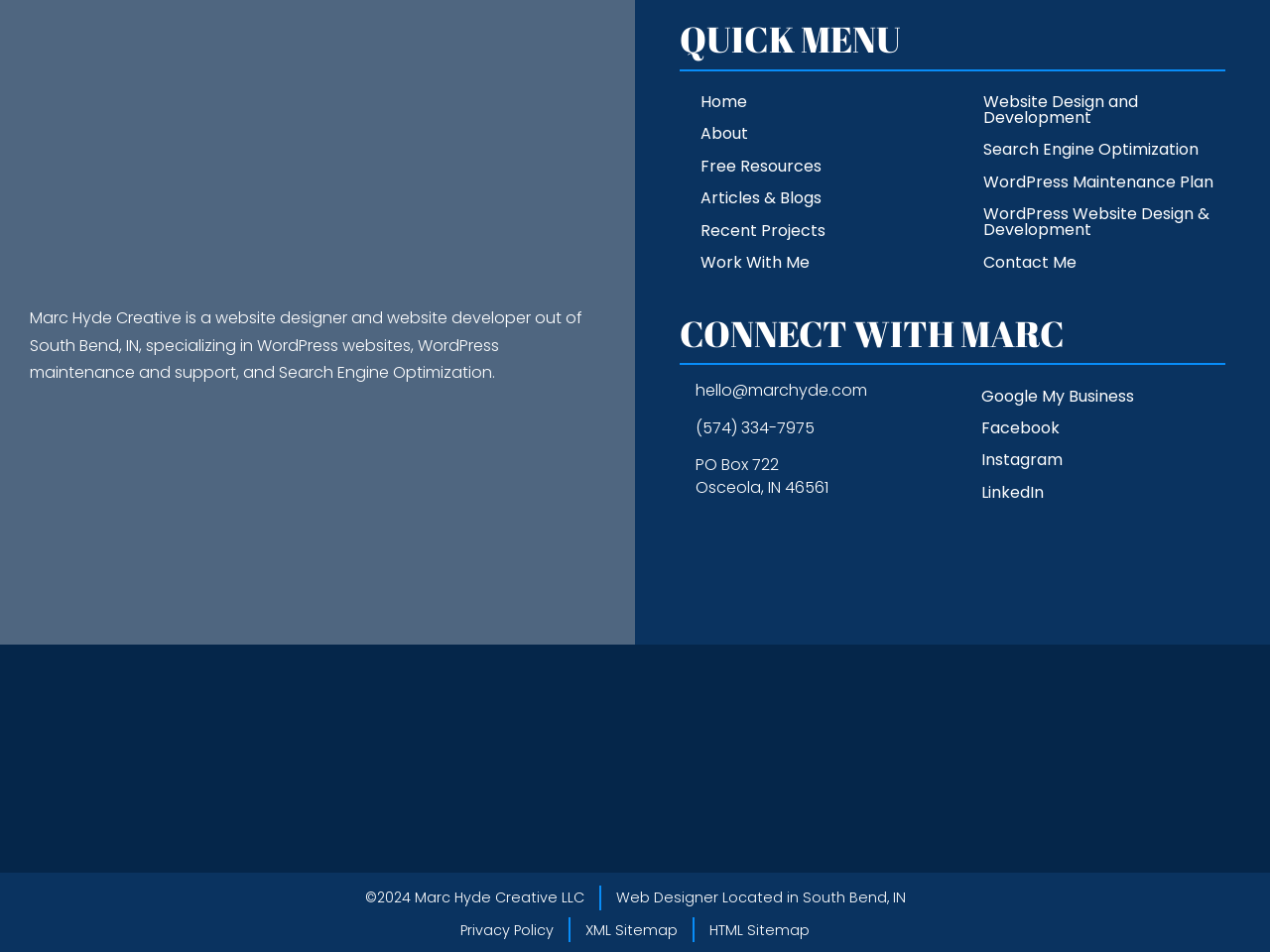Using the webpage screenshot and the element description WordPress Maintenance Plan, determine the bounding box coordinates. Specify the coordinates in the format (top-left x, top-left y, bottom-right x, bottom-right y) with values ranging from 0 to 1.

[0.758, 0.175, 0.965, 0.208]